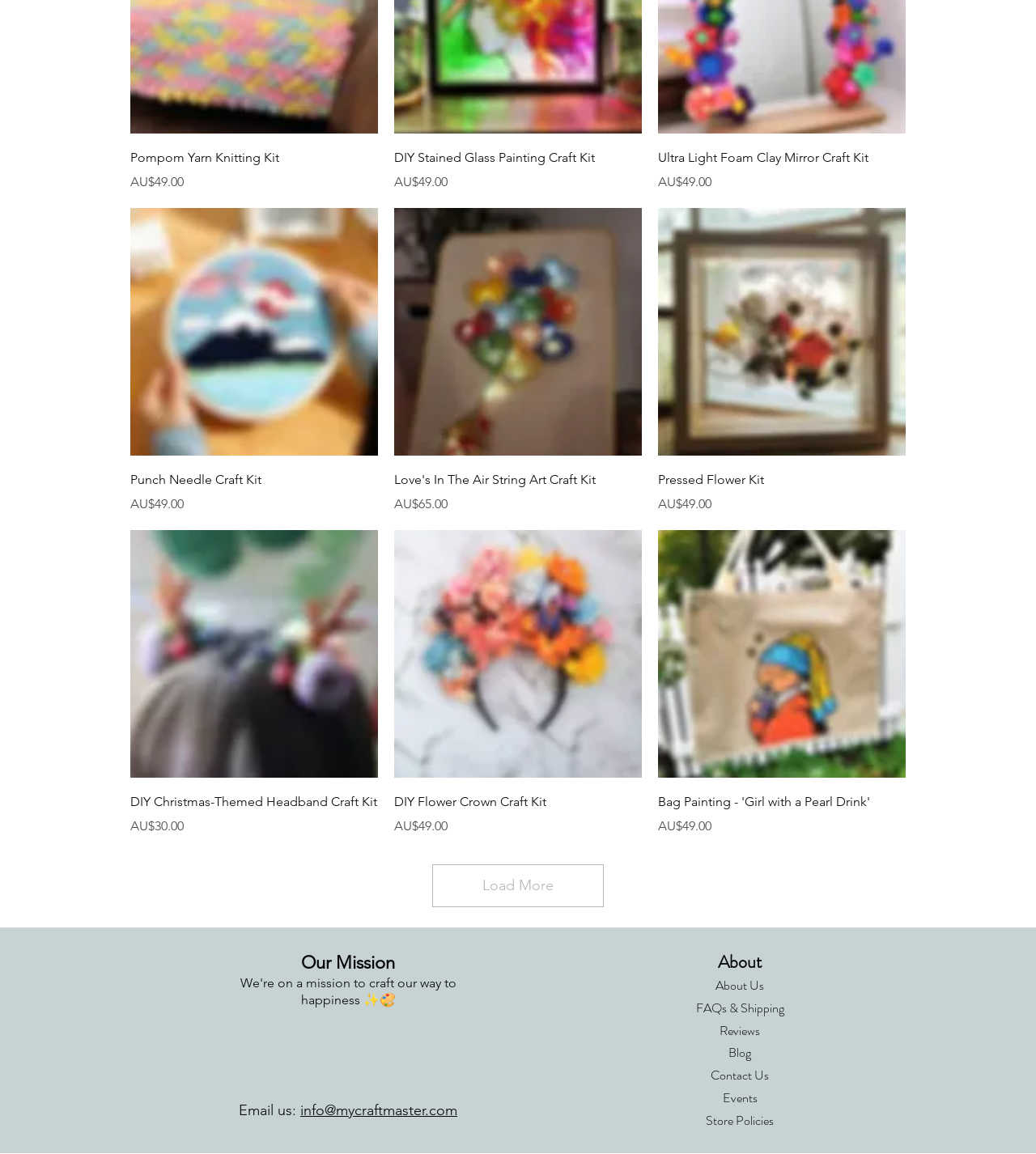Find the bounding box coordinates of the clickable area required to complete the following action: "Load more products".

[0.418, 0.749, 0.582, 0.786]